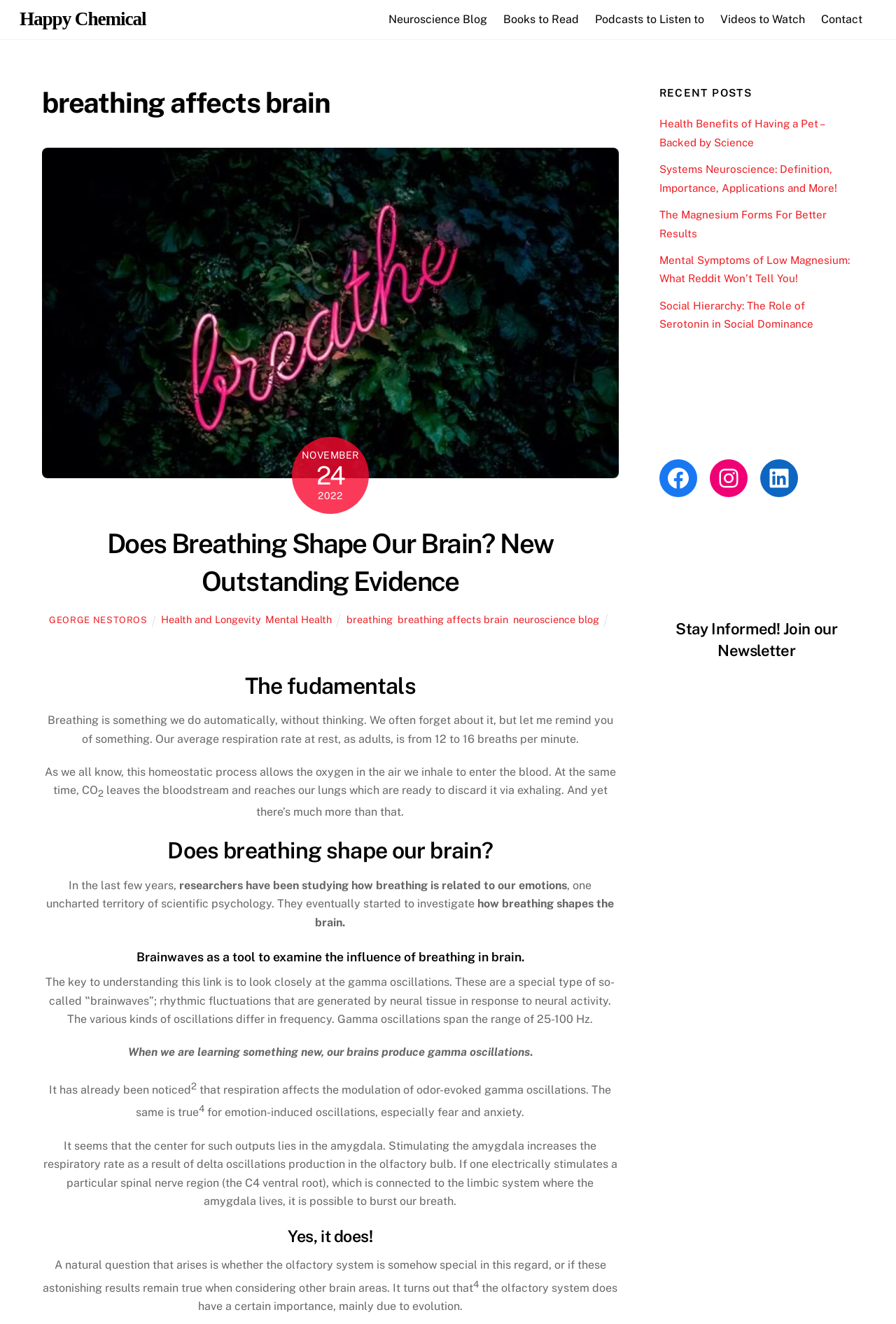Locate the bounding box coordinates of the clickable region necessary to complete the following instruction: "Read the article 'Does Breathing Shape Our Brain? New Outstanding Evidence'". Provide the coordinates in the format of four float numbers between 0 and 1, i.e., [left, top, right, bottom].

[0.119, 0.399, 0.618, 0.451]